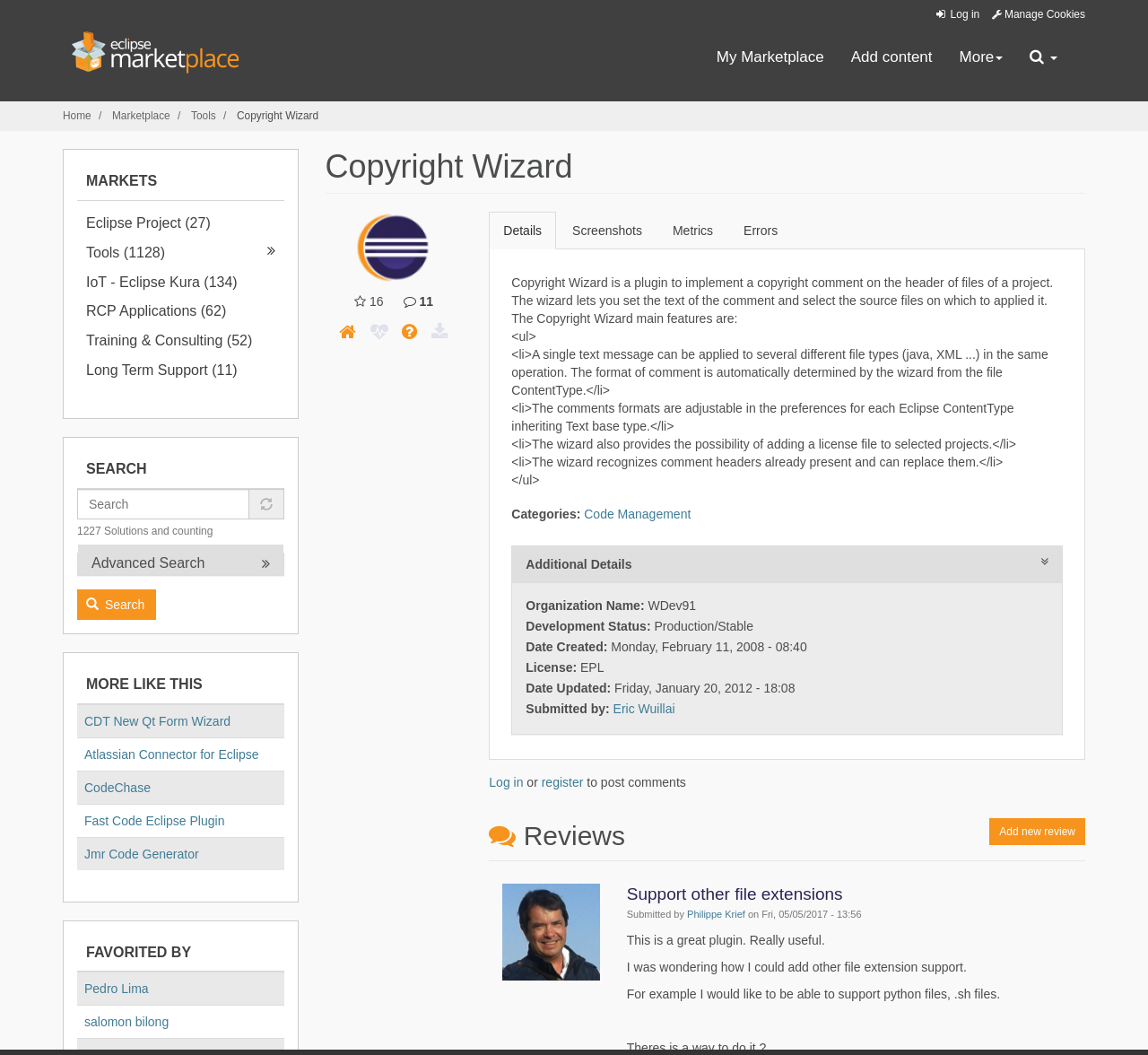Identify the bounding box coordinates for the region of the element that should be clicked to carry out the instruction: "Click on the Eclipse.org logo". The bounding box coordinates should be four float numbers between 0 and 1, i.e., [left, top, right, bottom].

[0.055, 0.041, 0.211, 0.054]